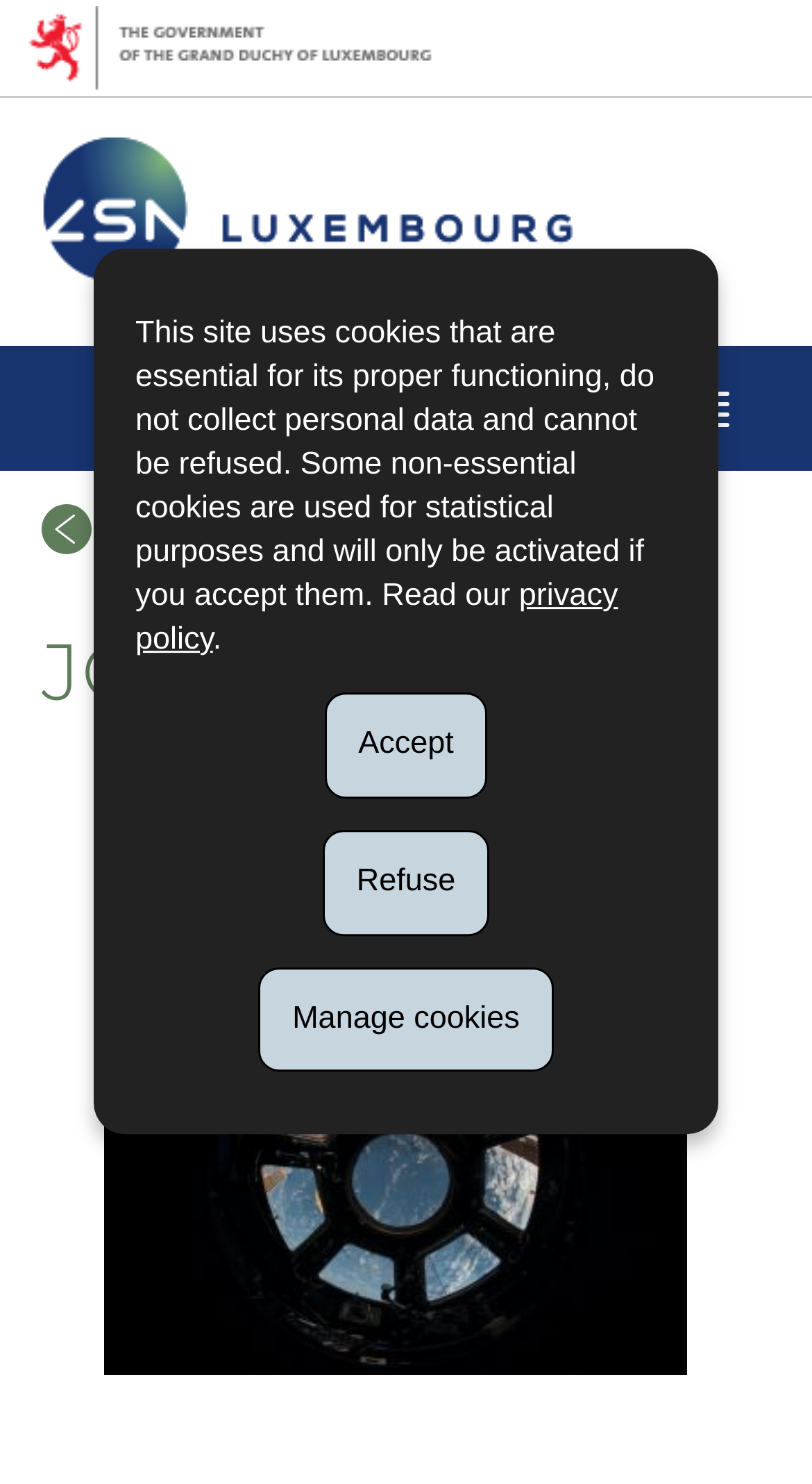How many navigation options are available in the main menu?
Please provide a comprehensive and detailed answer to the question.

I counted the number of navigation options by looking at the links with the text 'HOMEPAGE' and 'The agency' which are located in the main menu.